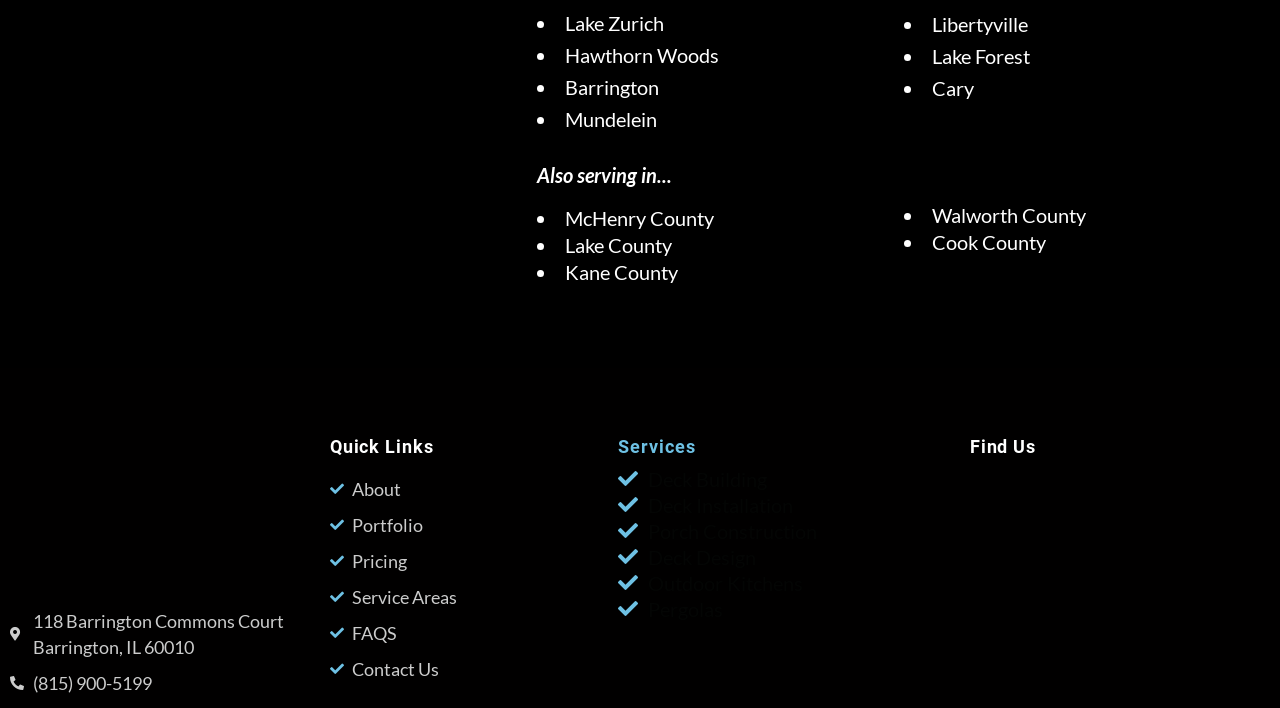Please provide a short answer using a single word or phrase for the question:
What is the company name?

Decked Out Builders